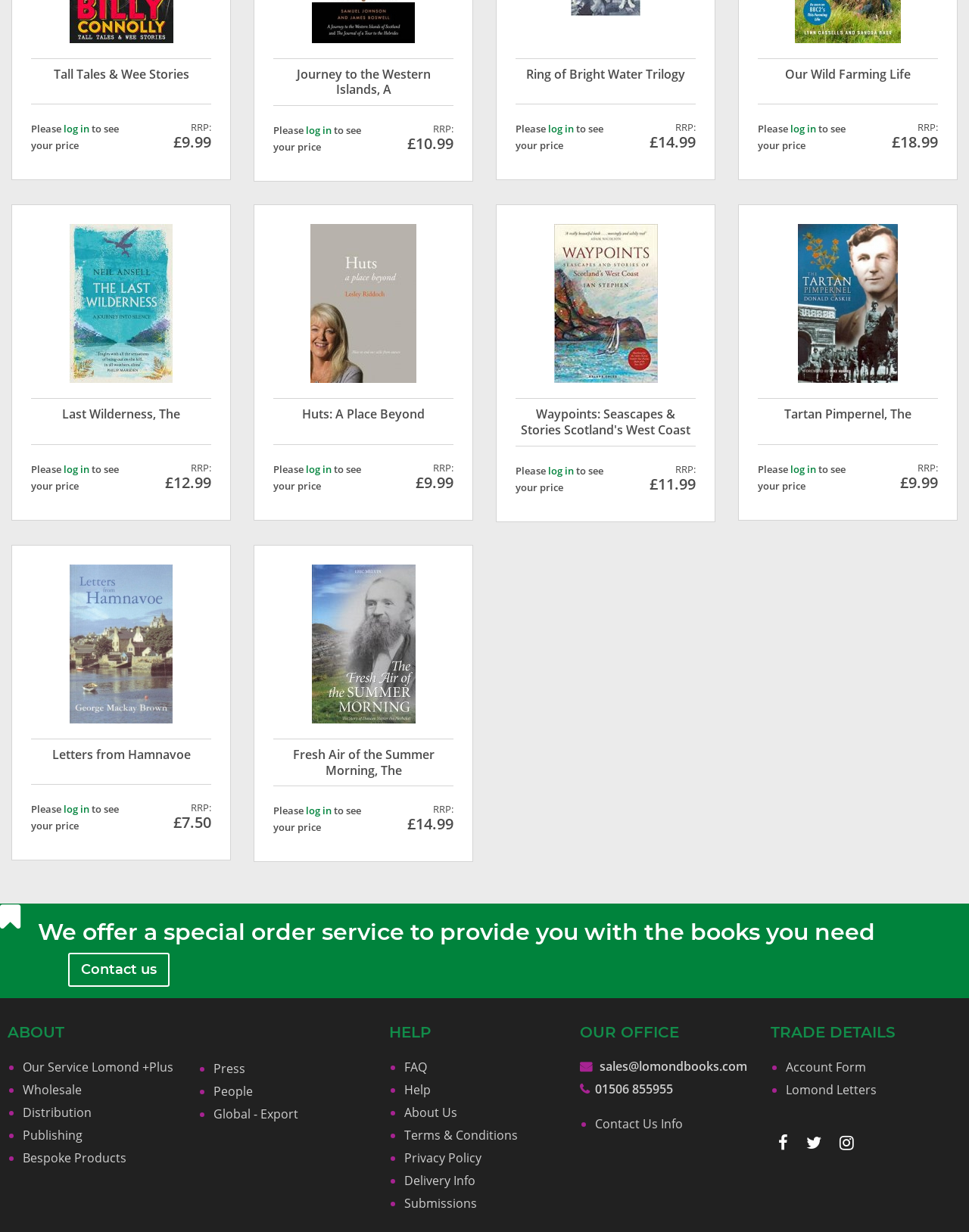What is the title of the book with the image? Analyze the screenshot and reply with just one word or a short phrase.

Last Wilderness, The